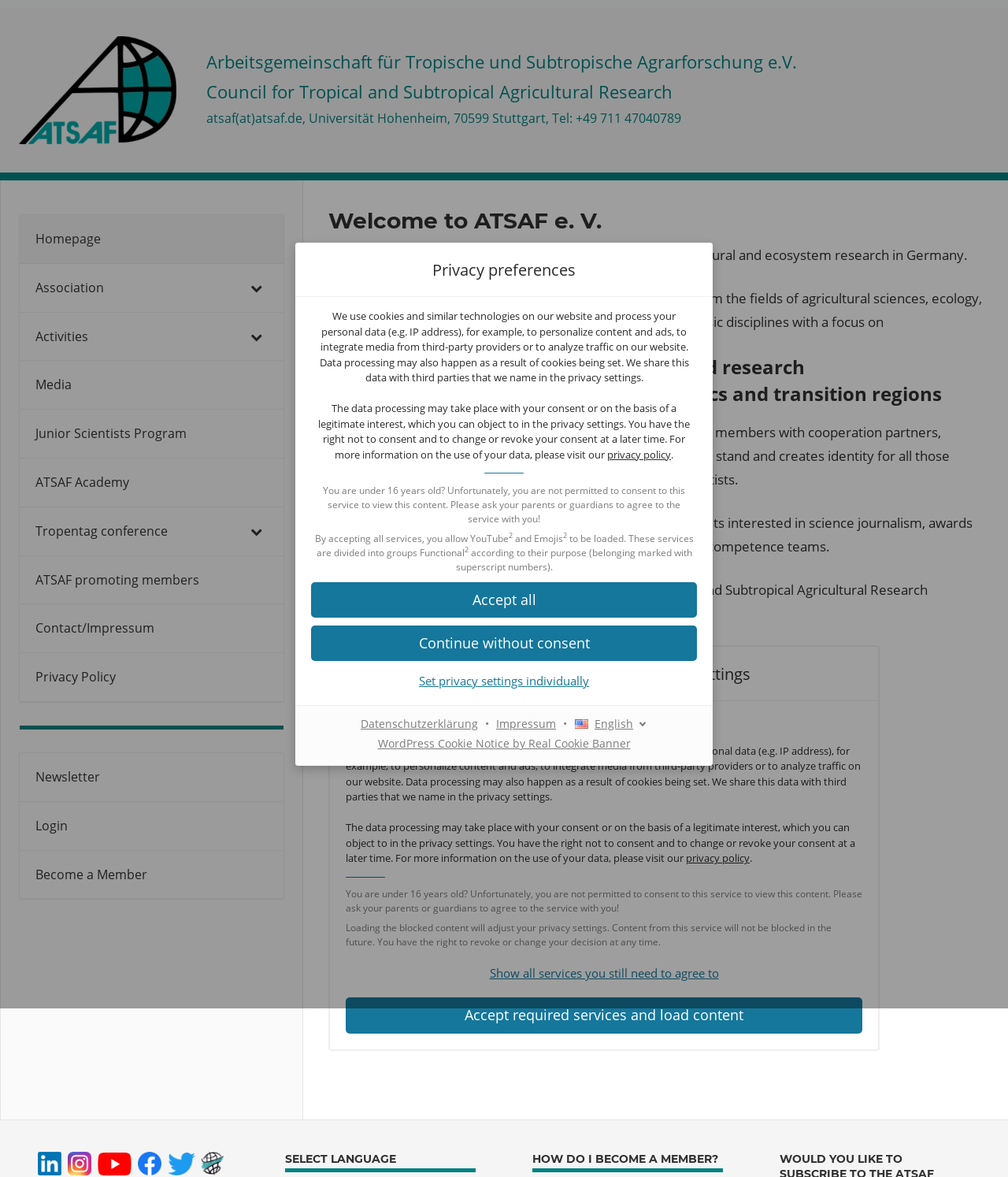Please provide the main heading of the webpage content.

Welcome to ATSAF e. V.